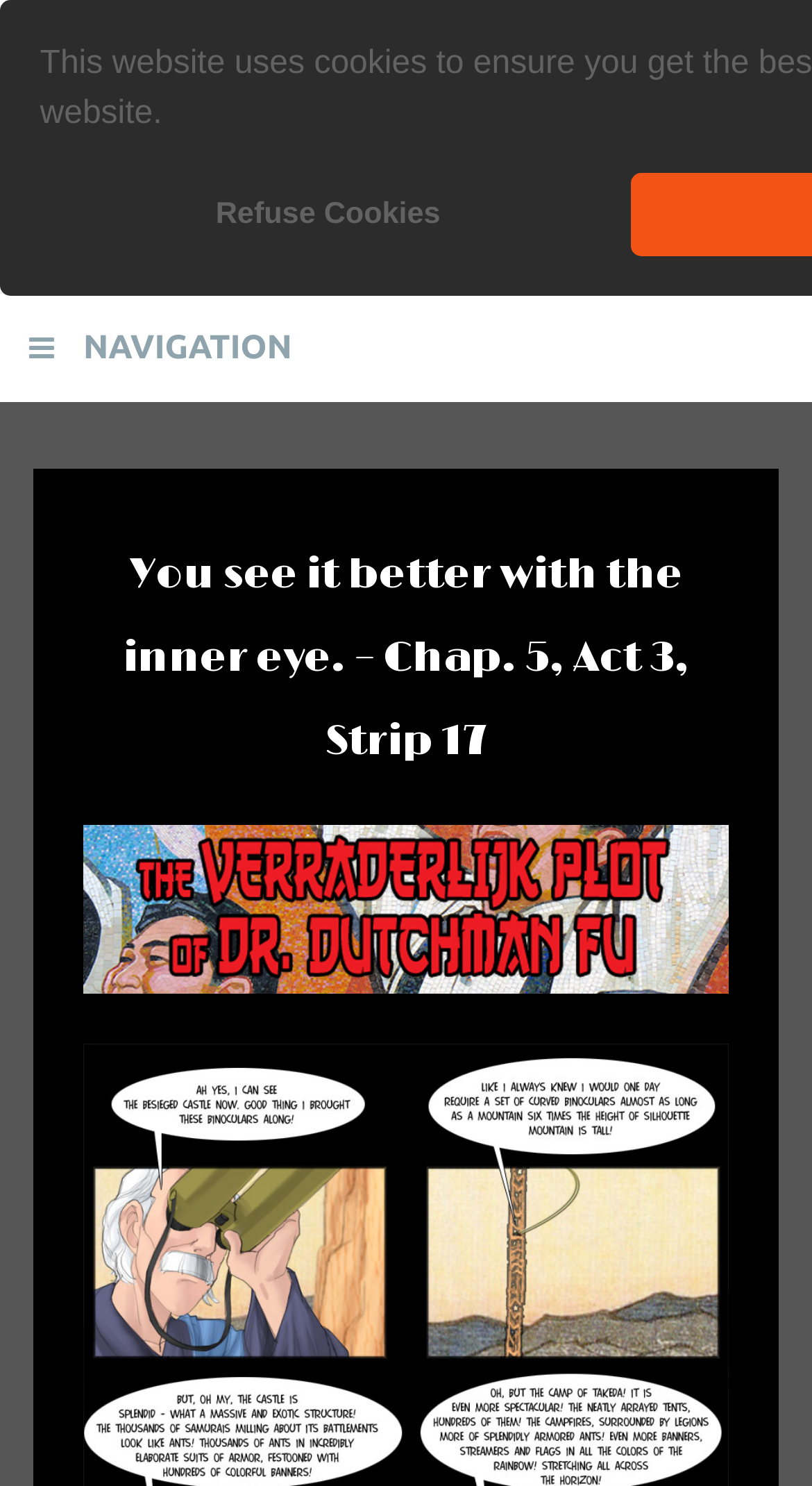Write an exhaustive caption that covers the webpage's main aspects.

The webpage appears to be a comic strip page from "The B-Movie Comic". At the top, there is a prominent link to "THE B-MOVIE COMIC" and a text "PROUDLY PRESENTS:" next to it. Below this, there is a navigation button with an icon and the text "NAVIGATION", which is not expanded. 

On the top-right corner, there are two buttons related to cookies: "learn more about cookies" and "deny cookies", with the latter having a sub-element "Refuse Cookies". 

The main content of the page is a heading that reads "You see it better with the inner eye. – Chap. 5, Act 3, Strip 17", which is likely the title of the comic strip.